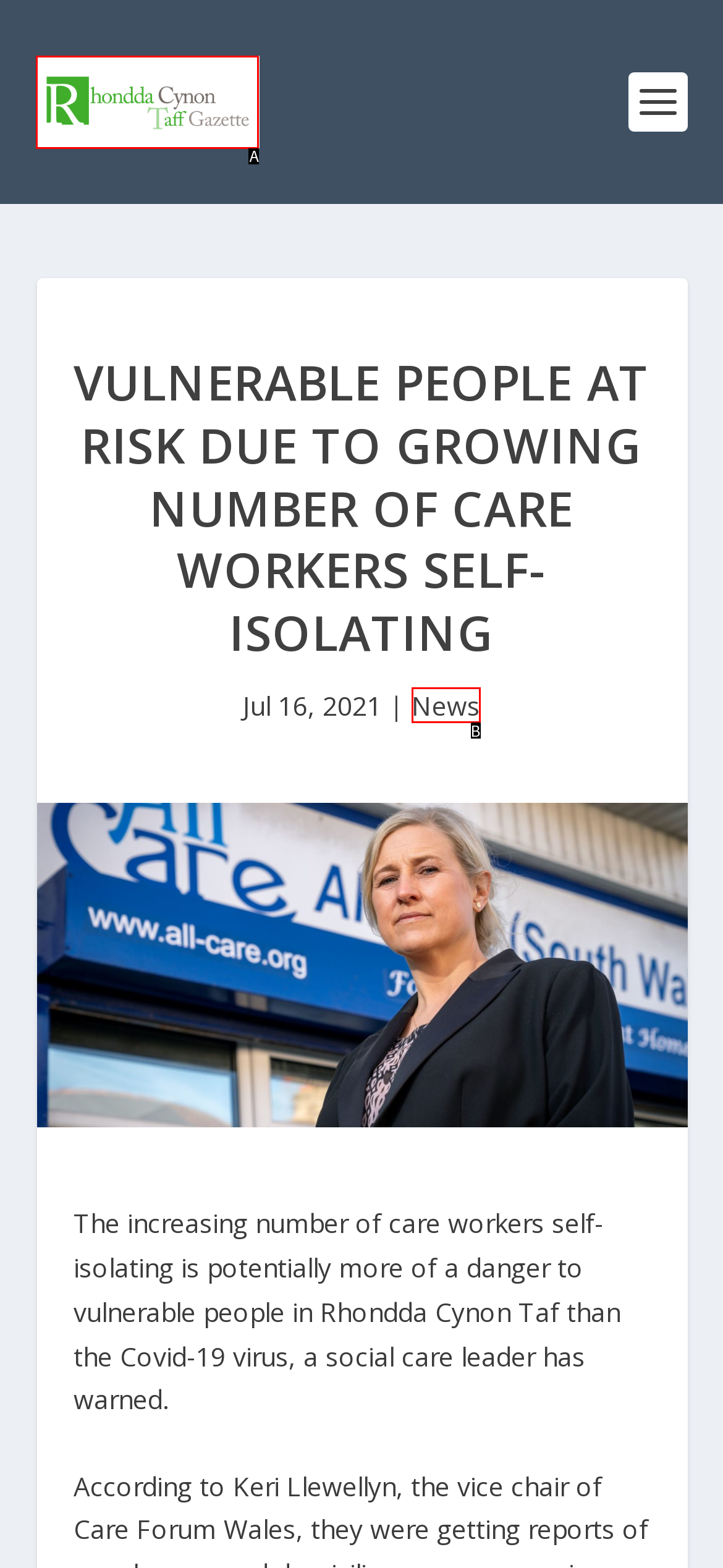Which HTML element fits the description: News? Respond with the letter of the appropriate option directly.

B